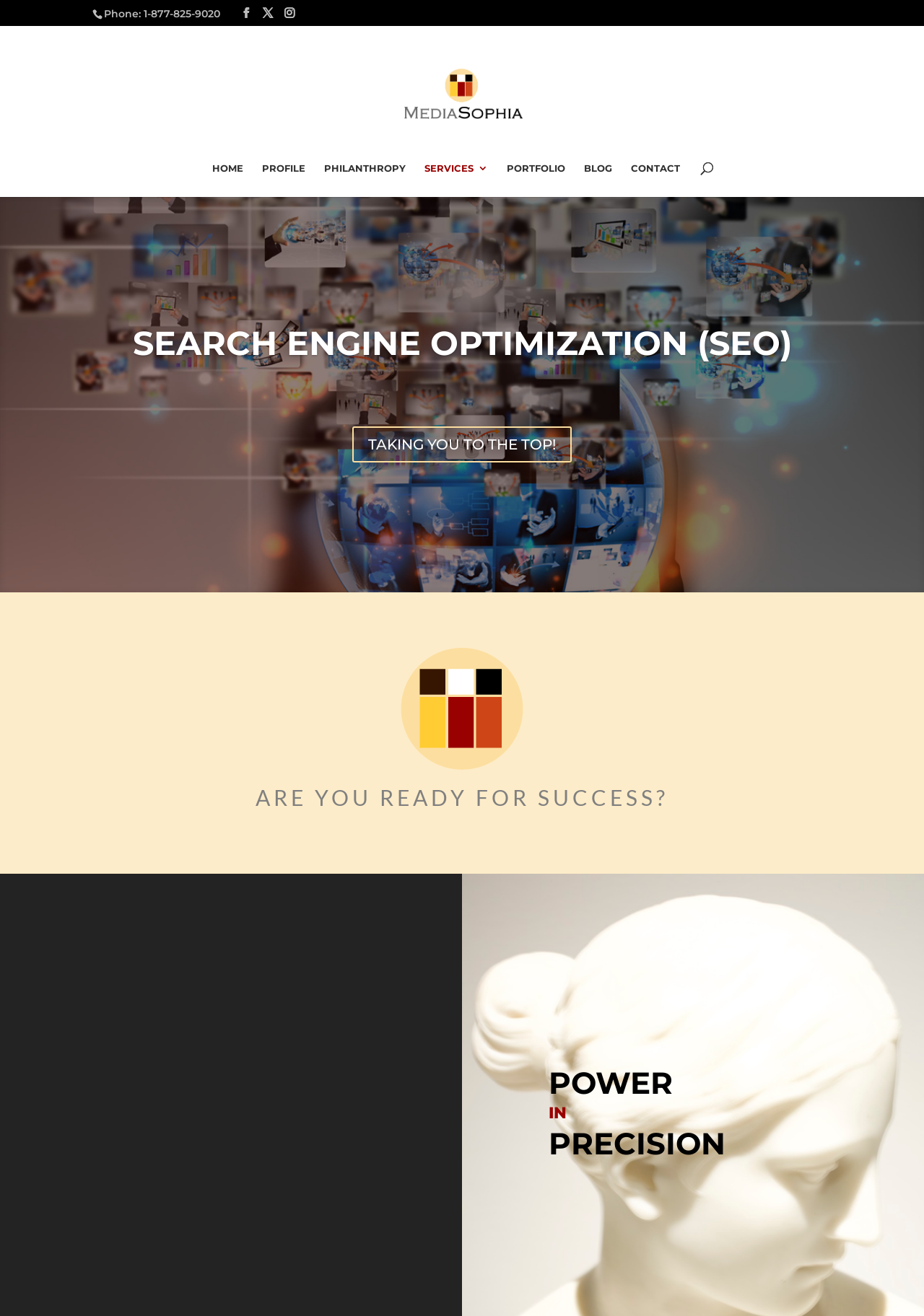Please determine the bounding box coordinates, formatted as (top-left x, top-left y, bottom-right x, bottom-right y), with all values as floating point numbers between 0 and 1. Identify the bounding box of the region described as: name="s" placeholder="Search …" title="Search for:"

[0.157, 0.019, 0.877, 0.02]